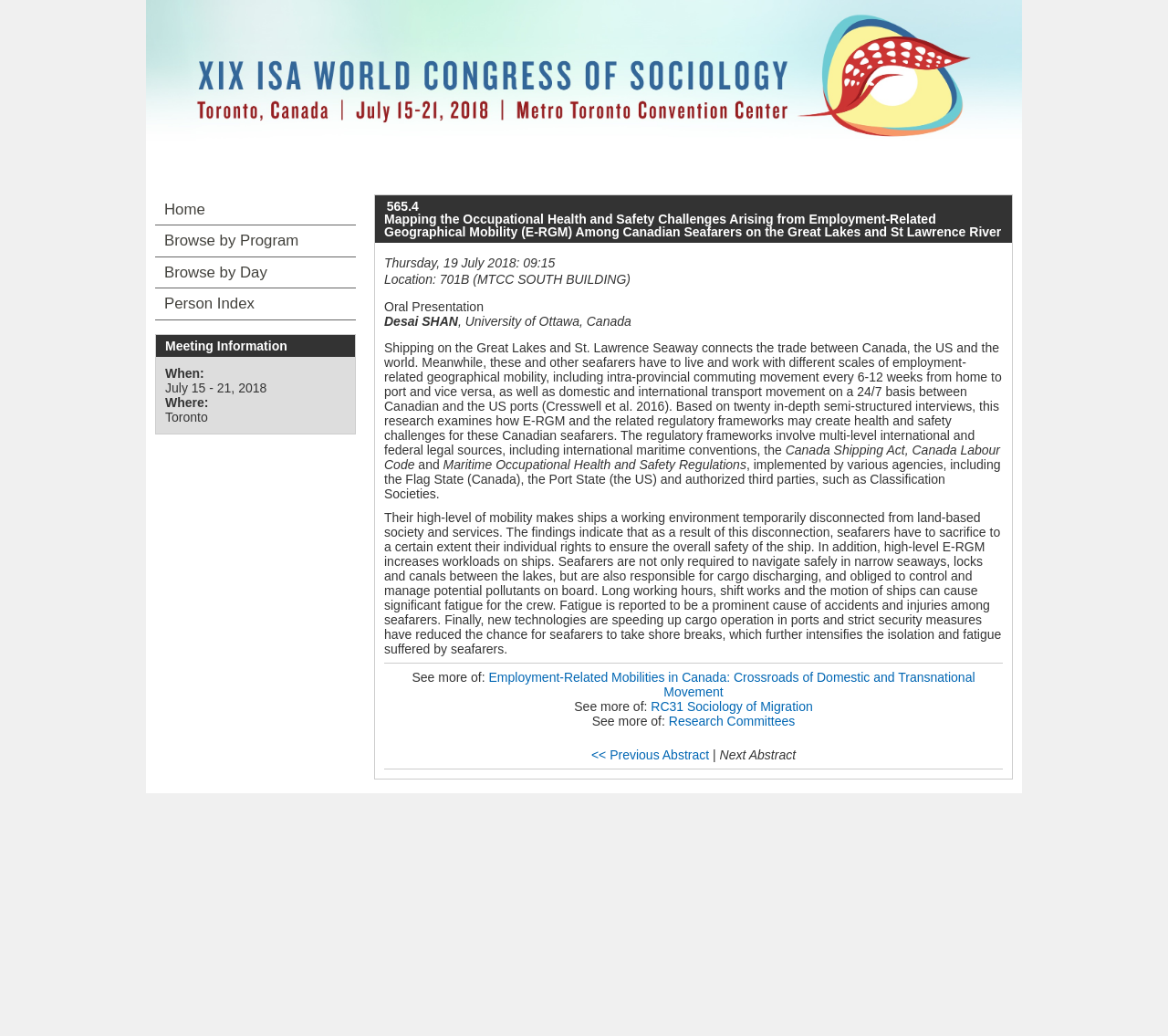What is the topic of the research?
Look at the screenshot and respond with one word or a short phrase.

Shipping on the Great Lakes and St. Lawrence Seaway